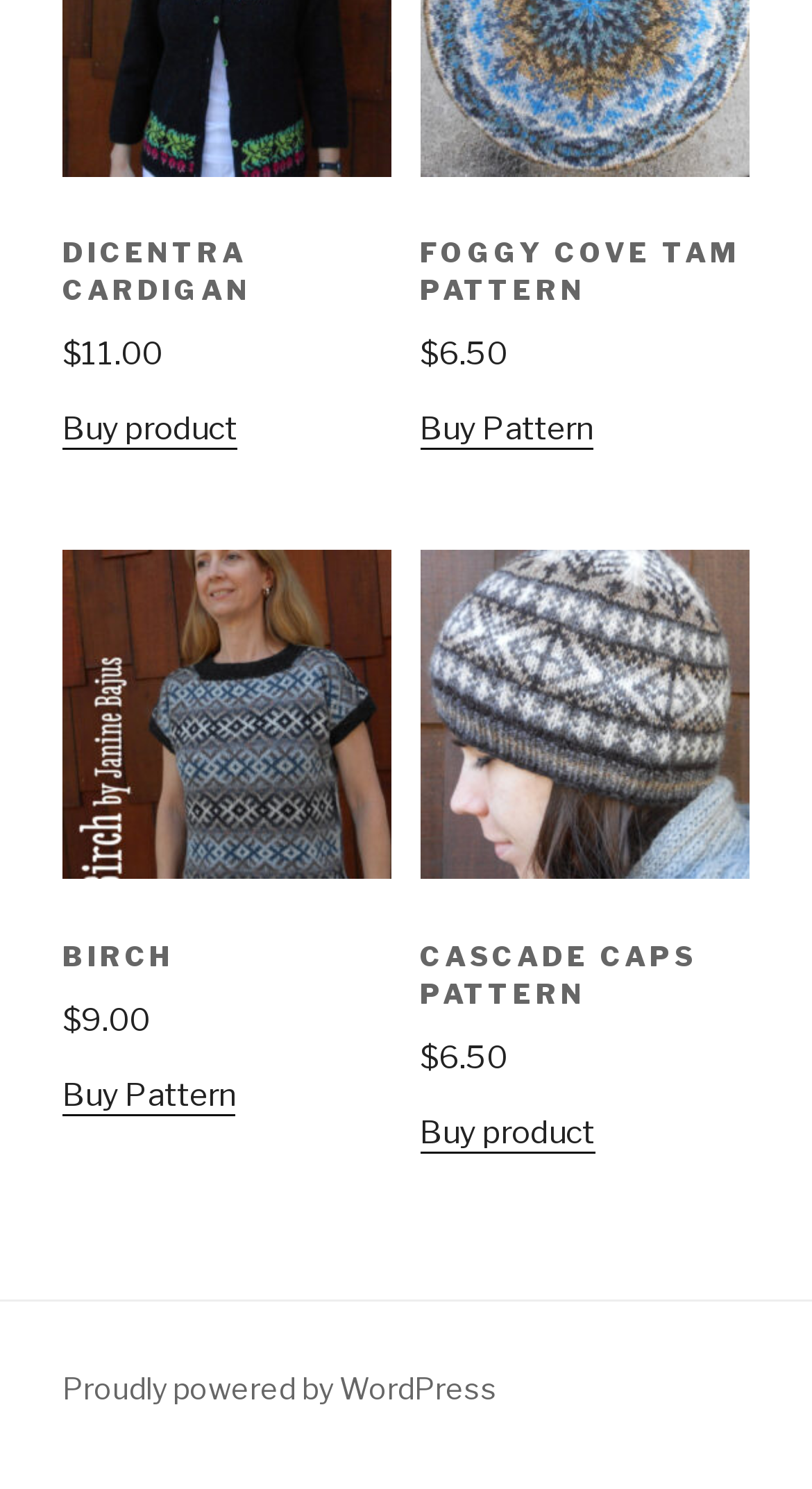What is the name of the pattern priced at $6.50?
Refer to the image and provide a one-word or short phrase answer.

FOGGY COVE TAM PATTERN